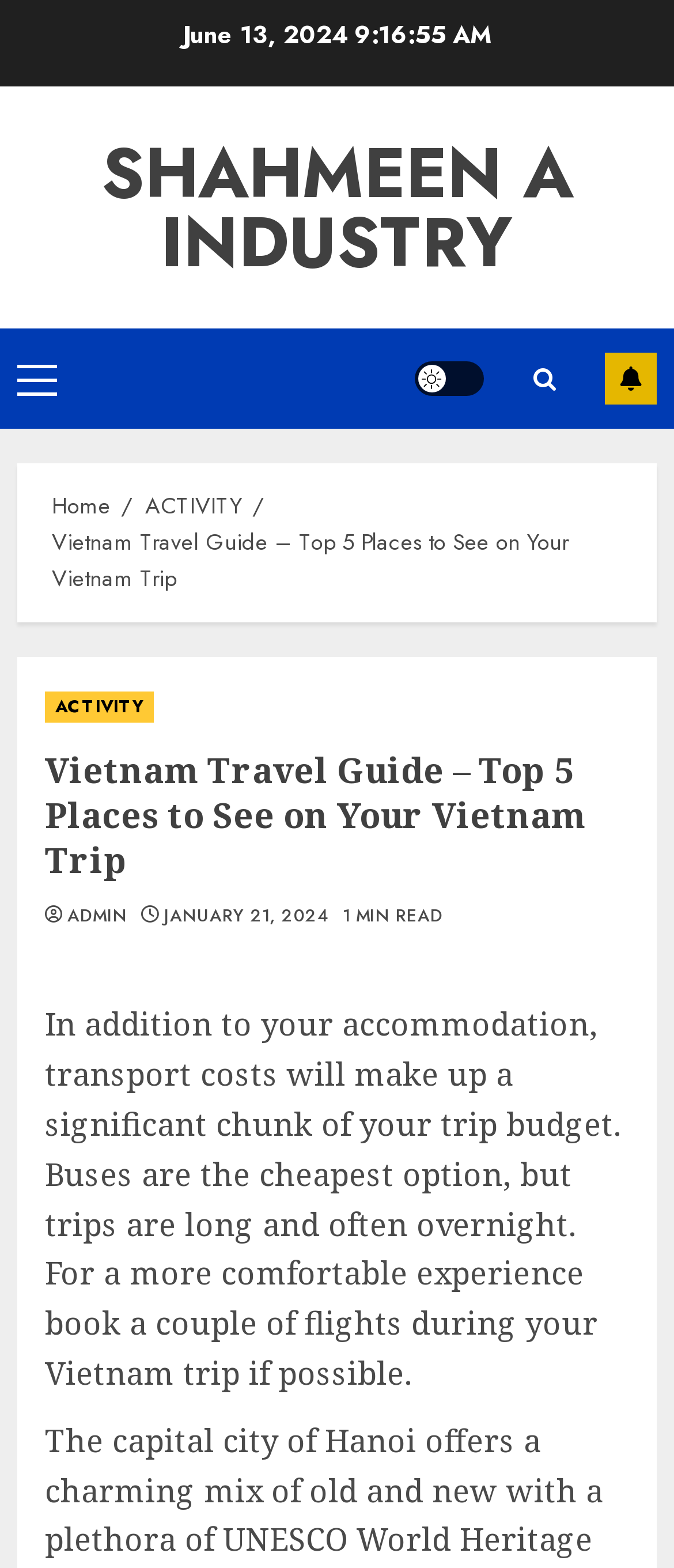Construct a comprehensive caption that outlines the webpage's structure and content.

The webpage is a travel guide focused on Vietnam, with the title "Vietnam Travel Guide - Top 5 Places to See on Your Vietnam Trip". At the top of the page, there is a date "June 13, 2024" and a link to "SHAHMEEN A INDUSTRY". Below this, there is a primary menu with a link labeled "Primary Menu". 

To the right of the primary menu, there are three links: "Light/Dark Button", an icon represented by "\uf002", and "SUBSCRIBE". 

Below these elements, there is a navigation section labeled "Breadcrumbs" with three links: "Home", "ACTIVITY", and the title of the webpage "Vietnam Travel Guide – Top 5 Places to See on Your Vietnam Trip". 

The main content of the webpage is divided into sections. The first section has a heading with the same title as the webpage, and below it, there are three links: "ACTIVITY", "ADMIN", and "JANUARY 21, 2024". There is also a text "1 MIN READ" indicating the reading time of the article. 

The main article starts below this section, with a paragraph of text discussing the costs of transportation in Vietnam, including buses and flights.